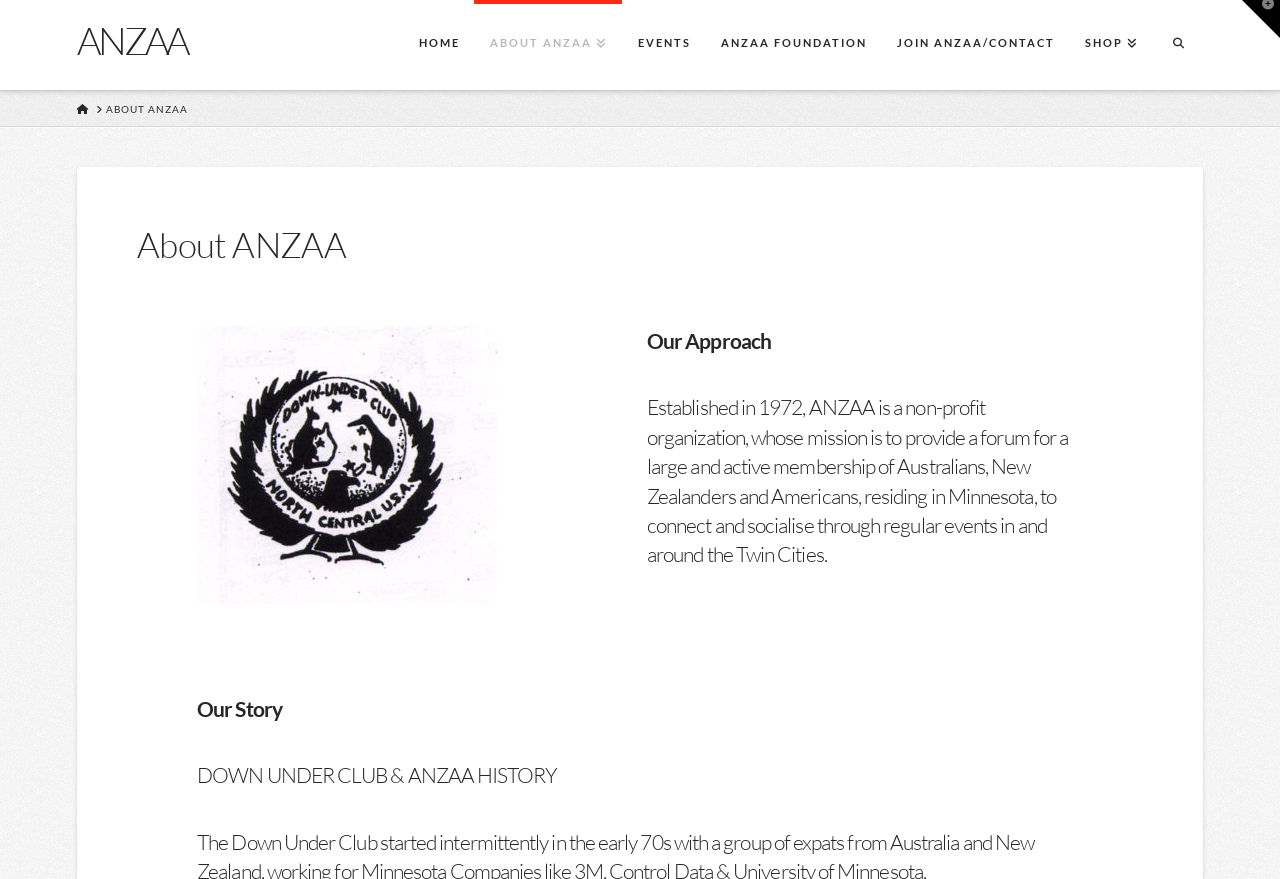Please provide the bounding box coordinates for the element that needs to be clicked to perform the following instruction: "go to home page". The coordinates should be given as four float numbers between 0 and 1, i.e., [left, top, right, bottom].

[0.315, 0.0, 0.37, 0.102]